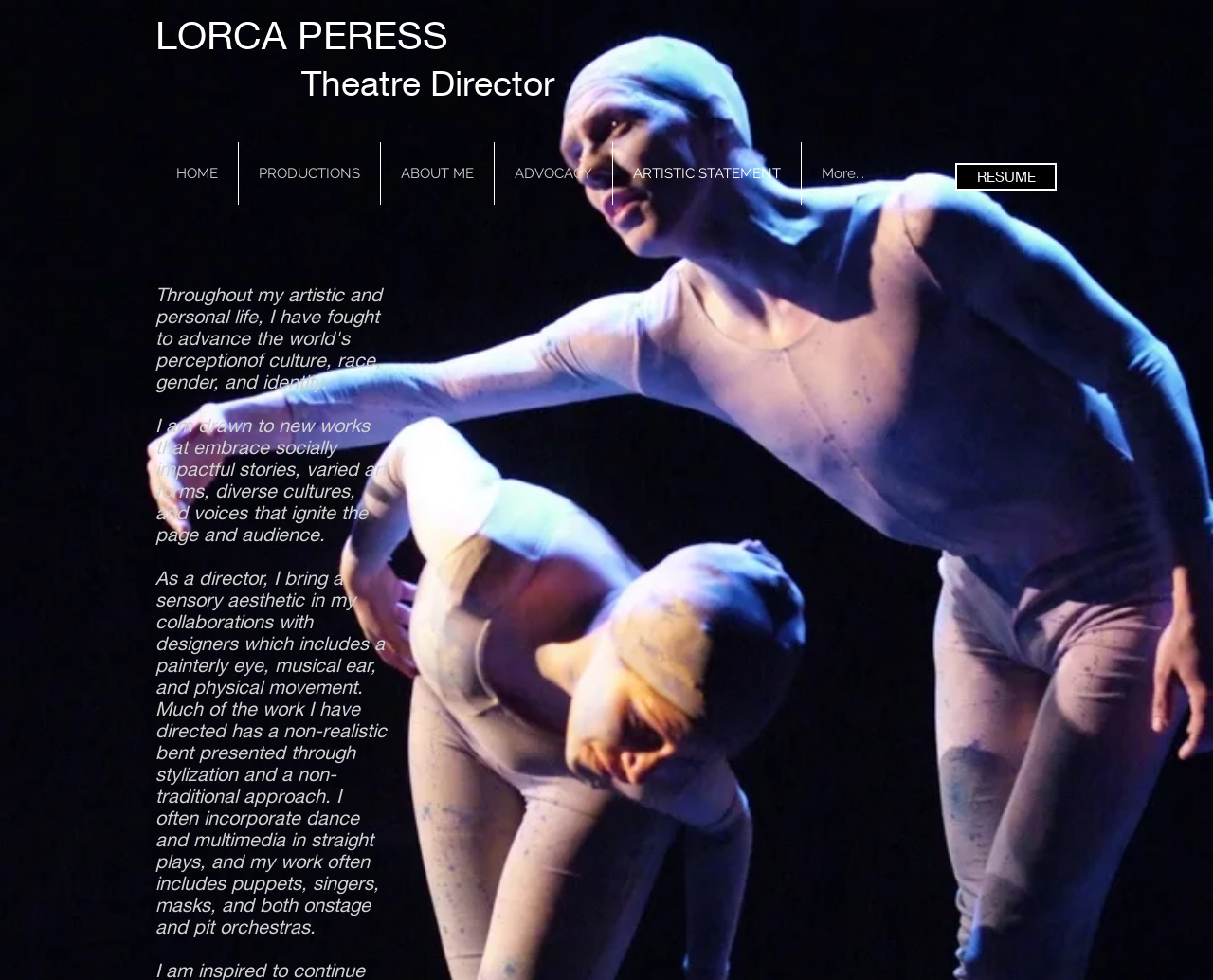What is the theme of the works Lorca Peress is drawn to?
Look at the webpage screenshot and answer the question with a detailed explanation.

According to the StaticText element, Lorca Peress is drawn to new works that 'embrace socially impactful stories, varied art forms, diverse cultures, and voices that ignite the page and audience'.